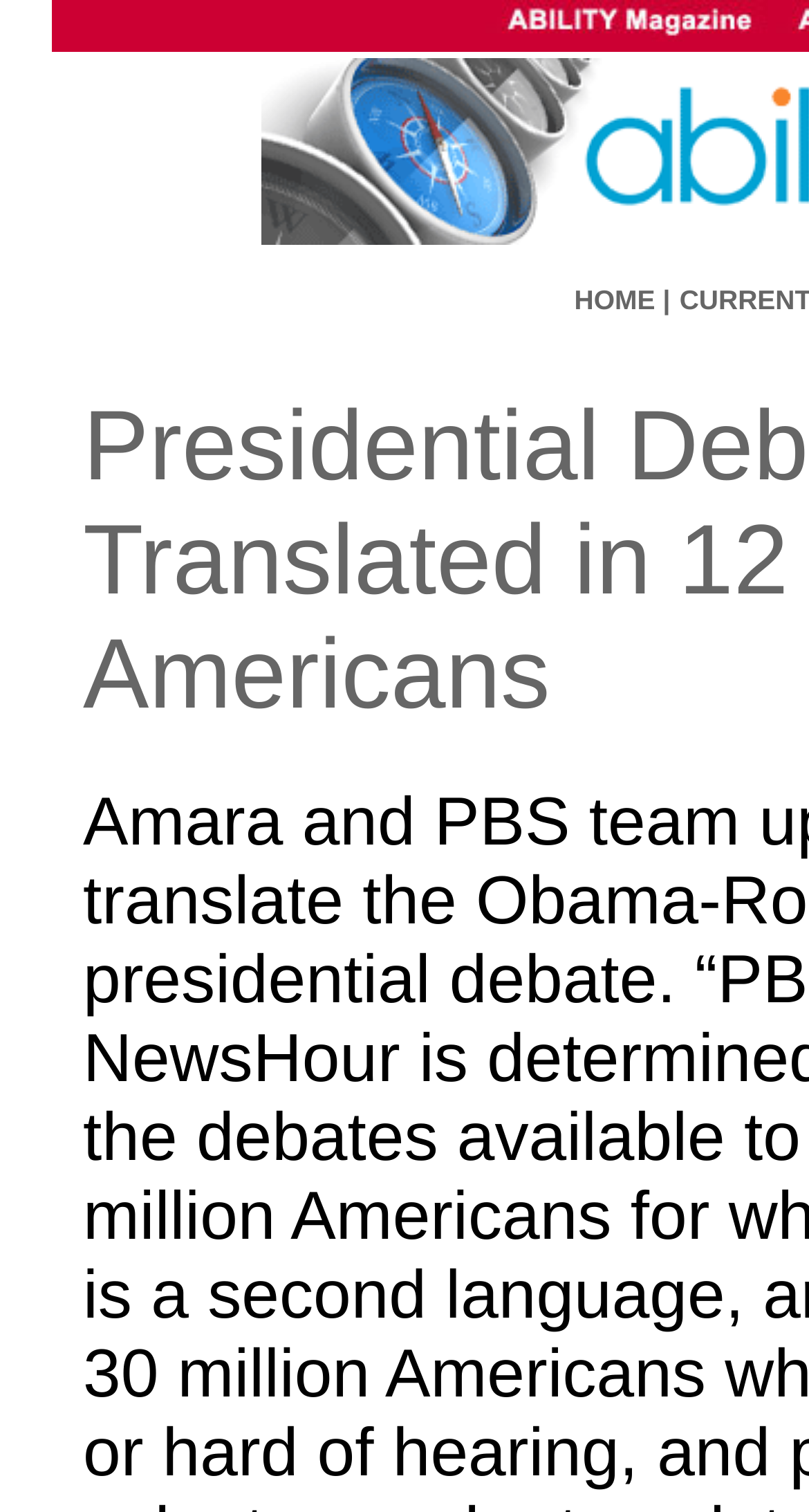Highlight the bounding box of the UI element that corresponds to this description: "aria-label="Youtube"".

None